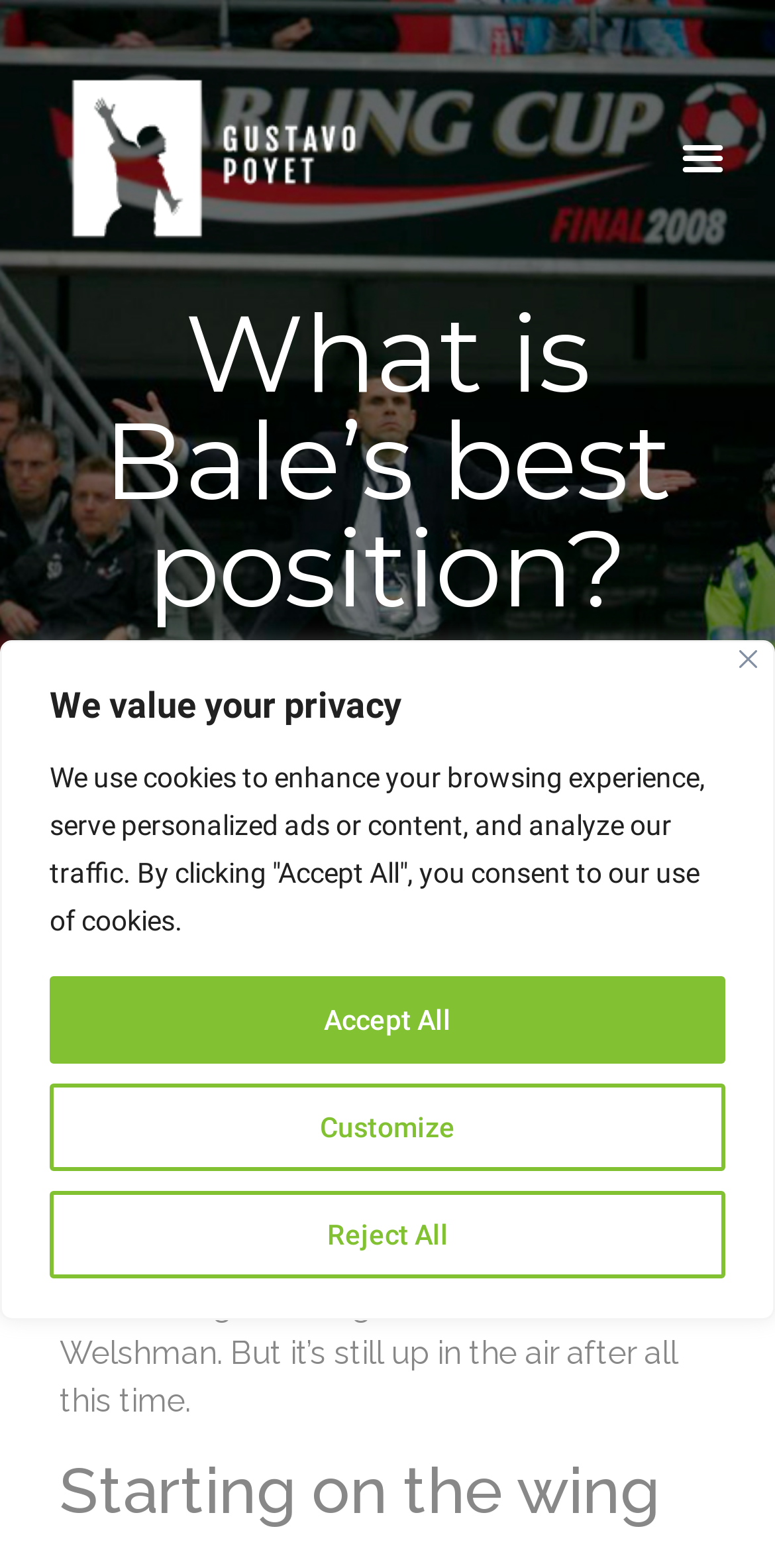From the details in the image, provide a thorough response to the question: What is the topic of discussion in this article?

The topic of discussion in this article is Gareth Bale's best position, as indicated by the heading 'What is Bale's best position?' and the subsequent text that debates his best position.